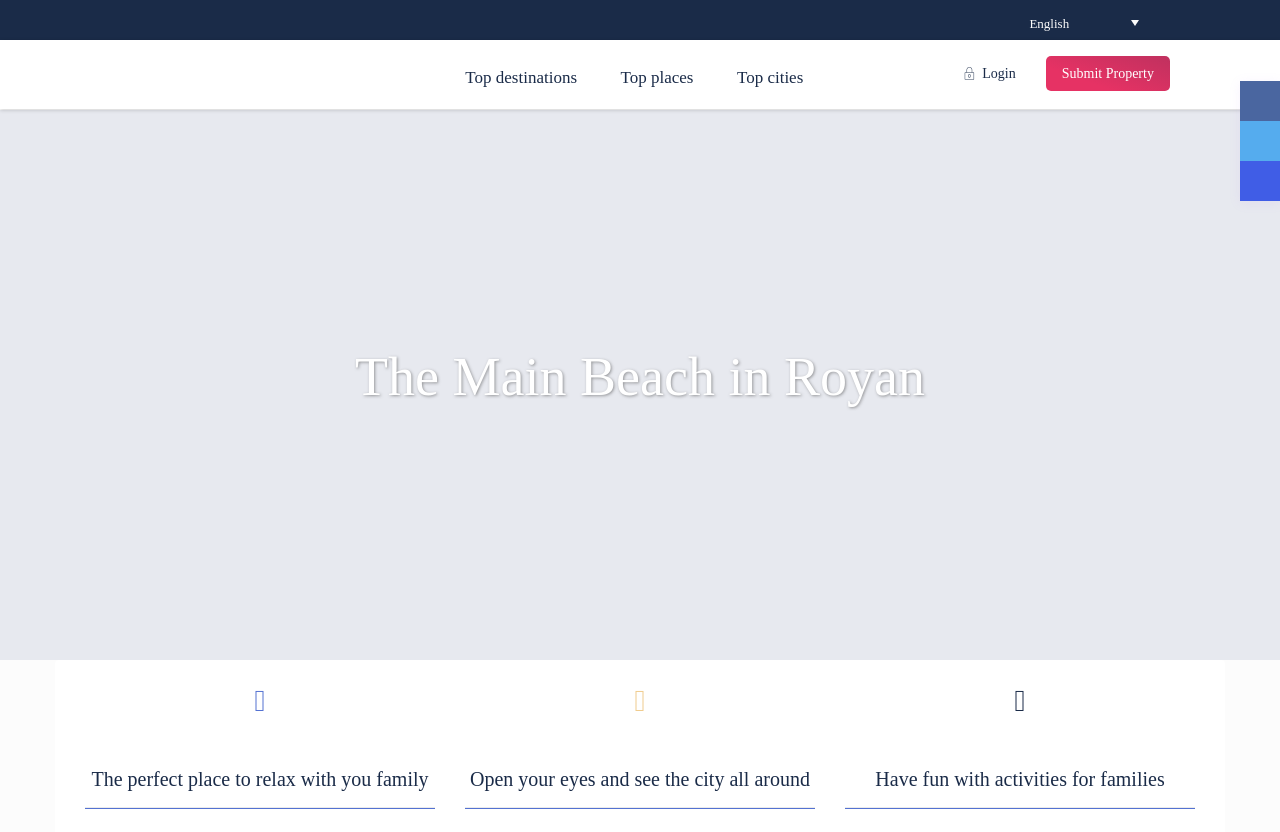What is the theme of the third heading?
Based on the image, answer the question with as much detail as possible.

The third heading is 'Have fun with activities for families', which suggests that the theme is related to family activities.